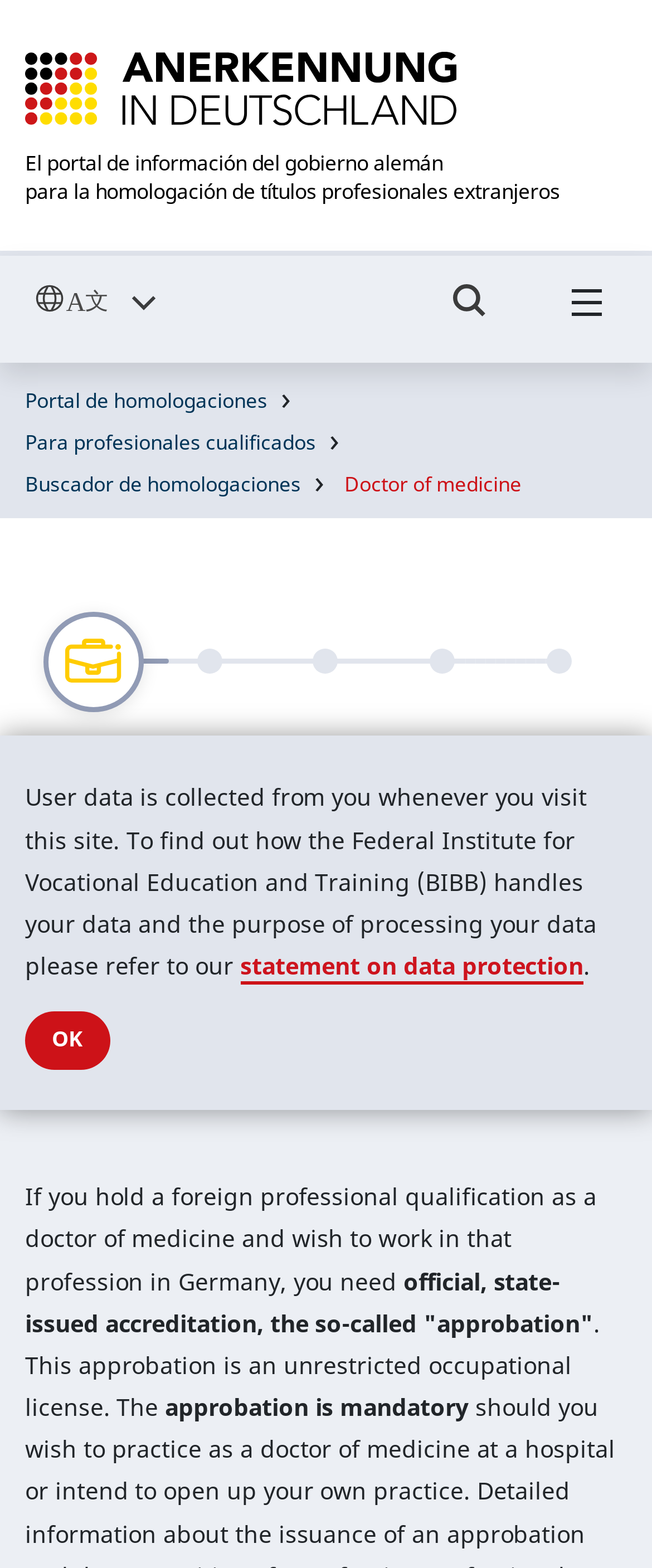Find the bounding box coordinates of the element I should click to carry out the following instruction: "Select a language from the dropdown menu".

[0.029, 0.171, 0.321, 0.212]